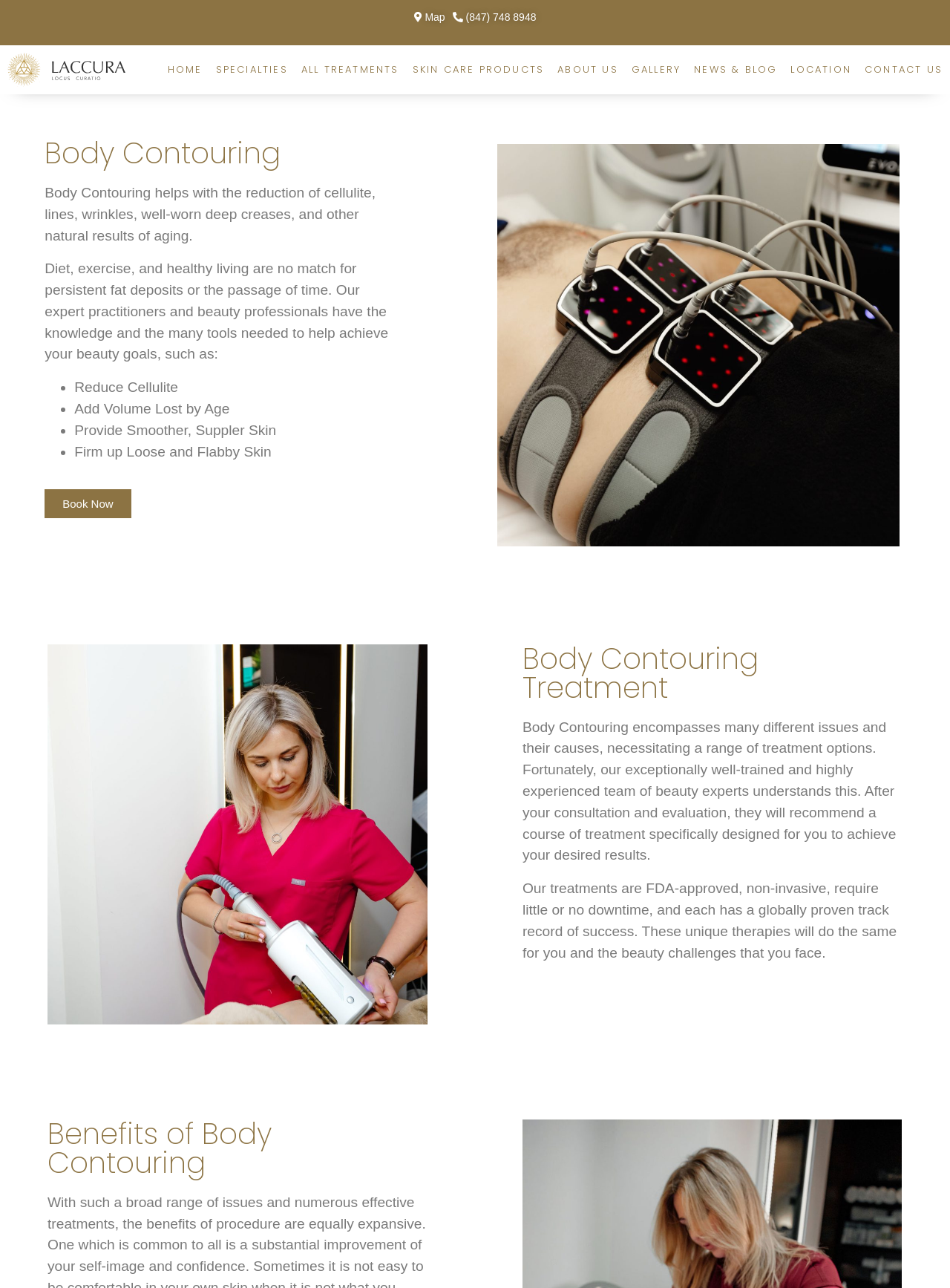Produce a meticulous description of the webpage.

The webpage is about Laccura Med Spa, a medical spa that offers body contouring treatments. At the top of the page, there is a navigation menu with links to different sections of the website, including "Home", "Specialties", "All Treatments", "Skin Care Products", "About Us", "Gallery", "News & Blog", "Location", and "Contact Us". 

Below the navigation menu, there is a heading that reads "Body Contouring" and a brief description of what body contouring is and how it can help with reducing cellulite, lines, wrinkles, and other signs of aging. 

Following this, there is a list of benefits that body contouring can provide, including reducing cellulite, adding volume lost by age, providing smoother and suppler skin, and firming up loose and flabby skin. 

To the right of this list, there is a call-to-action button that says "Book Now". 

Below this section, there is a large image that takes up most of the width of the page, with a heading that reads "Body Contouring Treatment" above it. The image is accompanied by a description of the treatment options available at the med spa, including FDA-approved, non-invasive treatments with little or no downtime. 

On the left side of the page, there is another image that is smaller in size, with a heading that reads "Benefits of Body Contouring" above it. 

At the bottom right corner of the page, there is a chat button that says "Open chat".